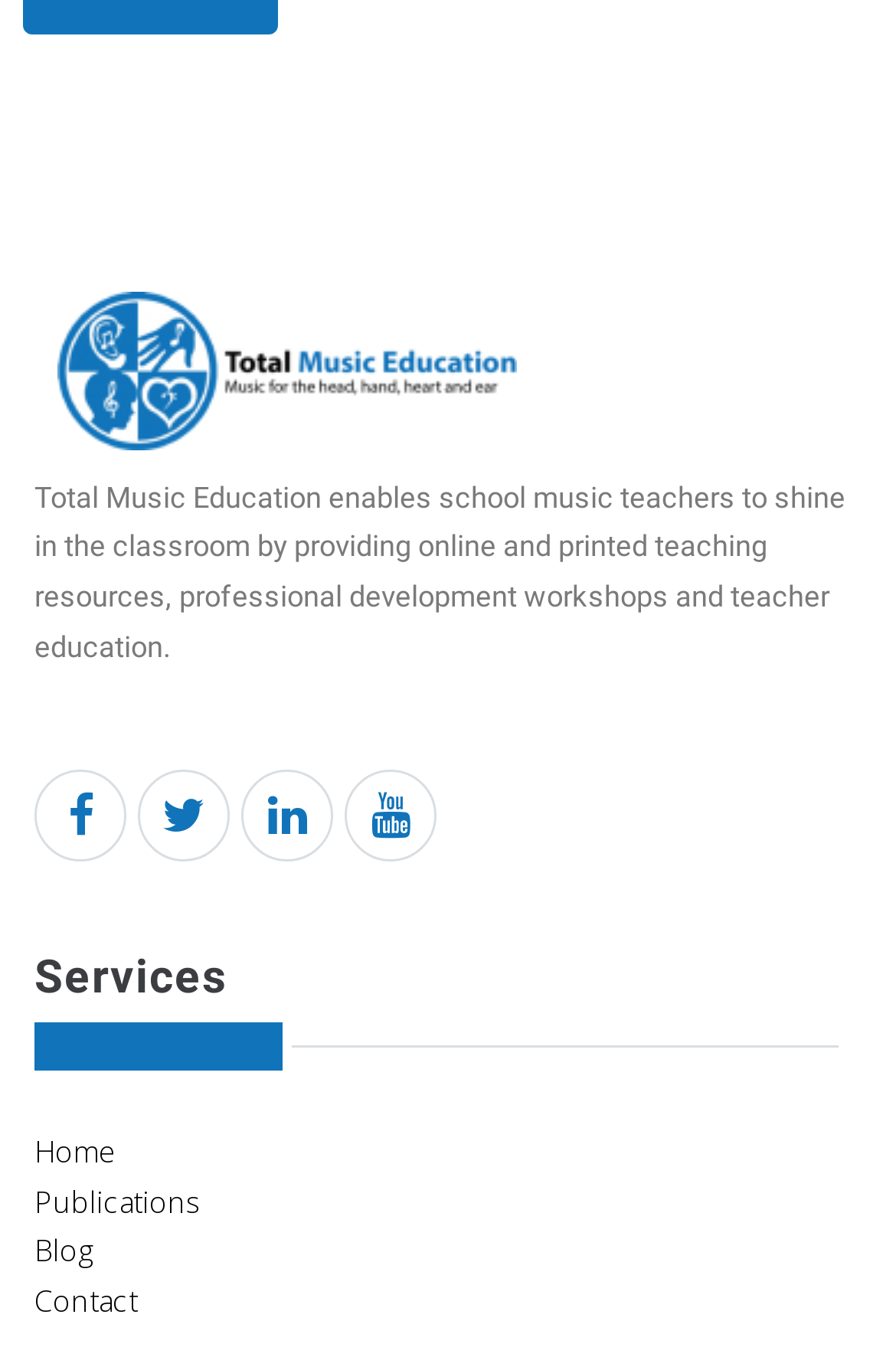Show the bounding box coordinates of the element that should be clicked to complete the task: "Go to home page".

[0.038, 0.823, 0.962, 0.859]